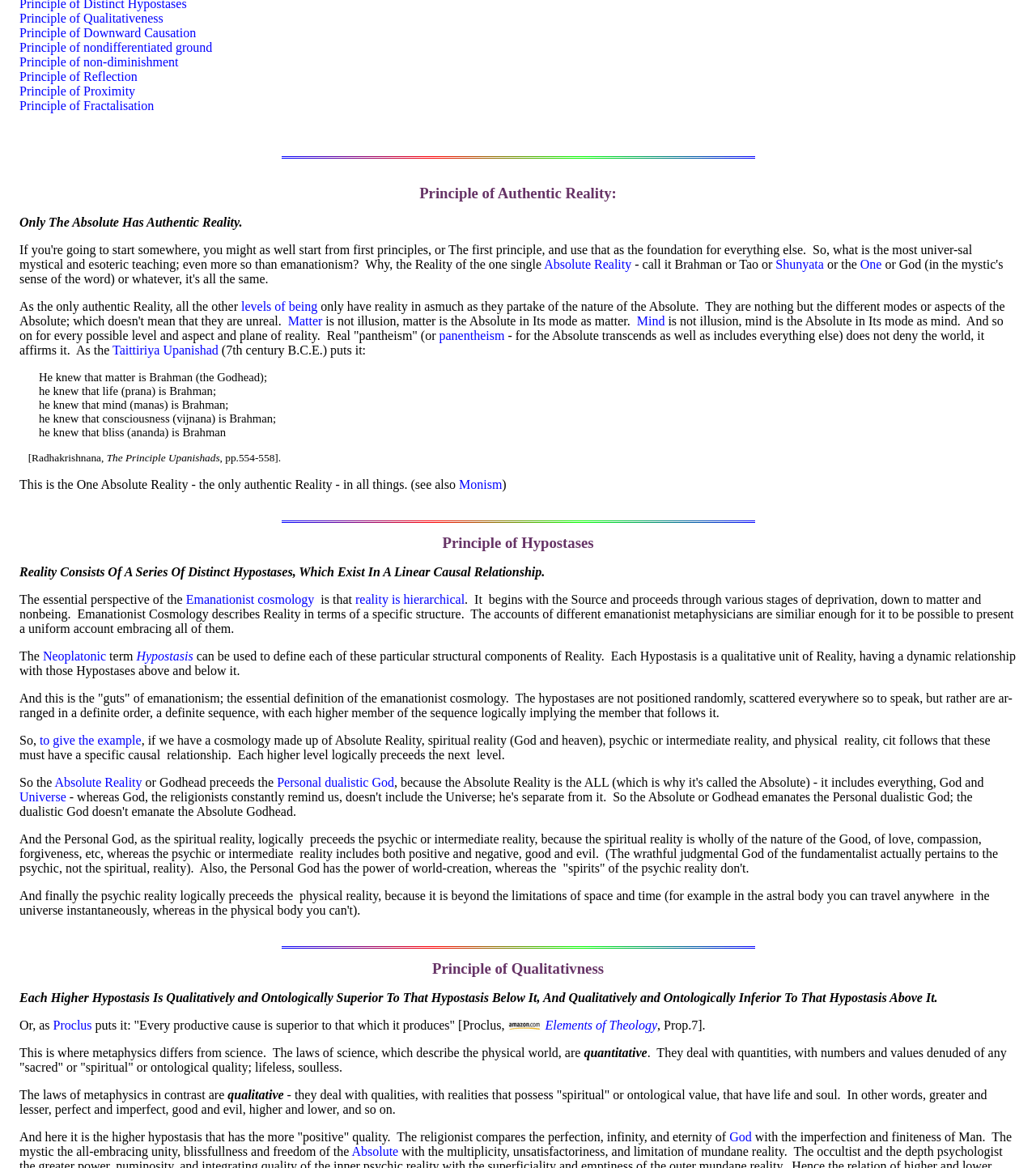Pinpoint the bounding box coordinates for the area that should be clicked to perform the following instruction: "Understand the concept of Emanationist cosmology".

[0.179, 0.507, 0.303, 0.519]